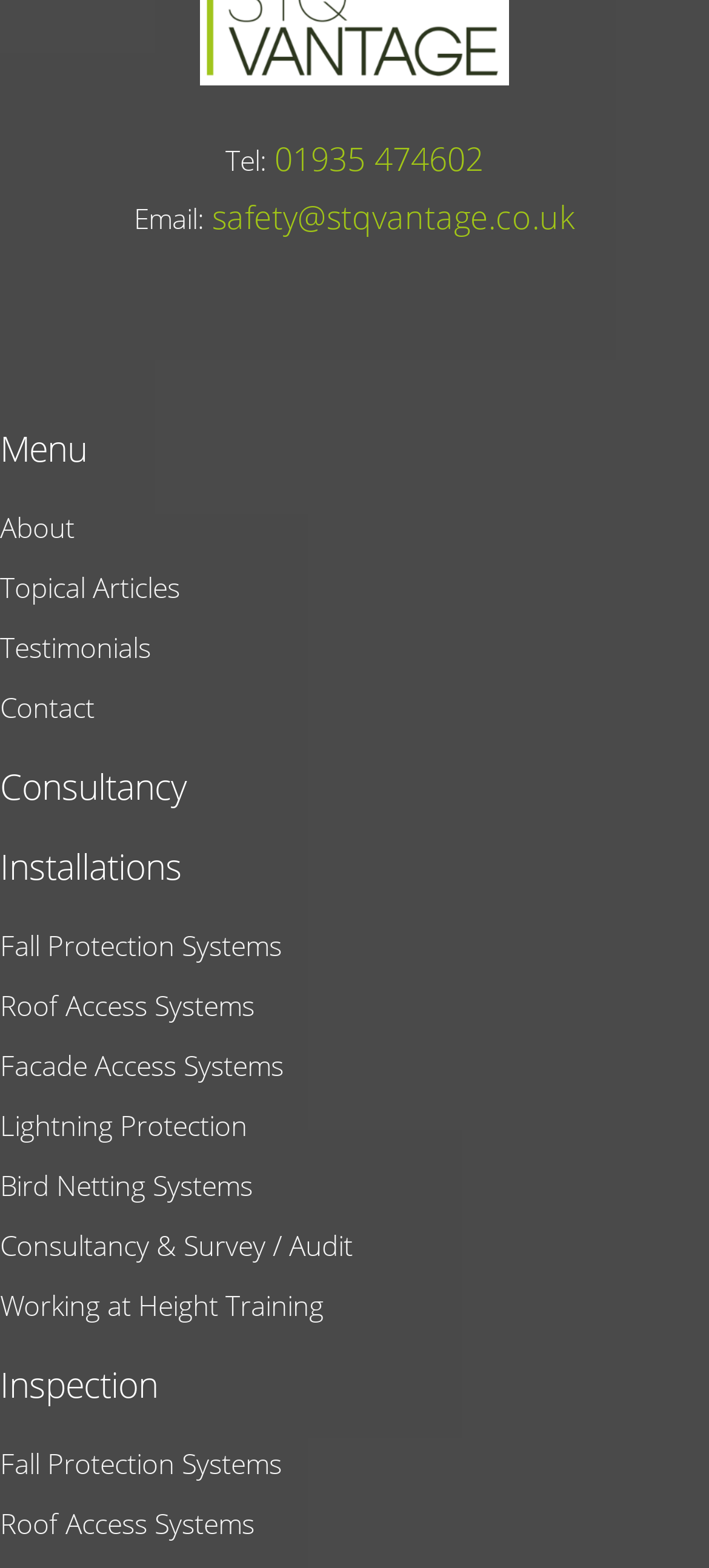Please identify the bounding box coordinates of where to click in order to follow the instruction: "learn about Fall Protection Systems".

[0.0, 0.586, 0.397, 0.619]